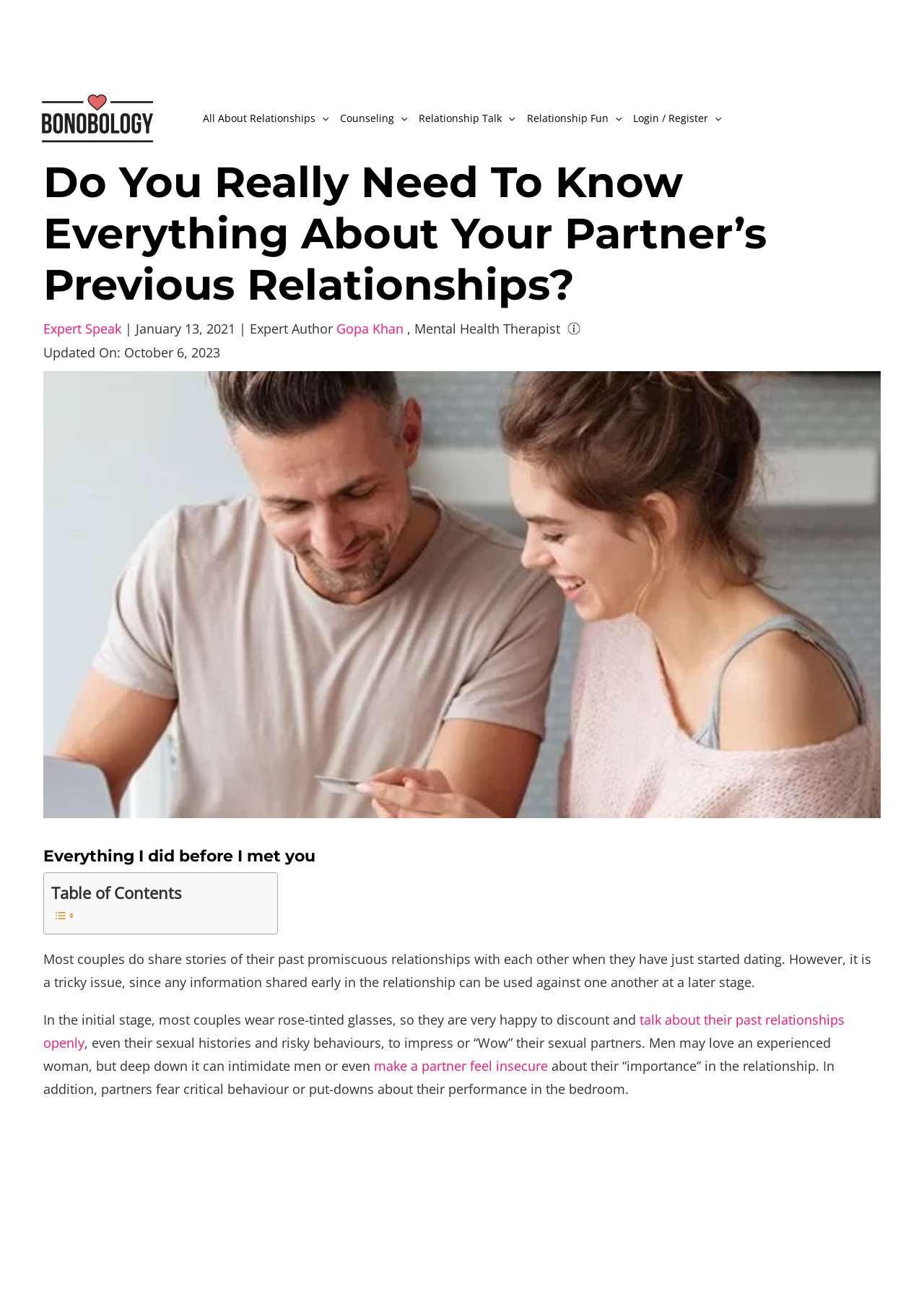Extract the bounding box coordinates of the UI element described by: "Login / Register". The coordinates should include four float numbers ranging from 0 to 1, e.g., [left, top, right, bottom].

[0.679, 0.081, 0.787, 0.1]